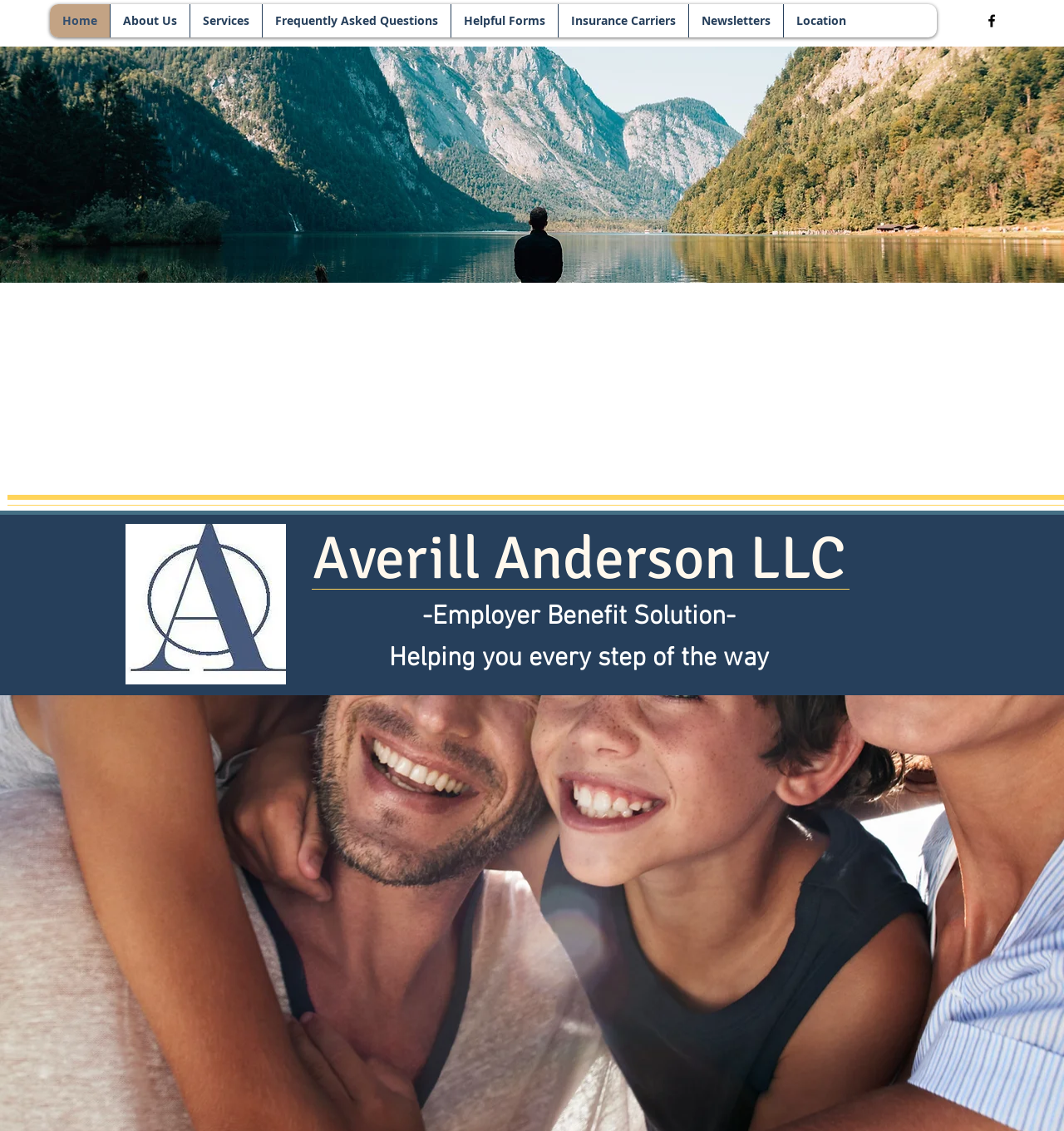Give a full account of the webpage's elements and their arrangement.

The webpage is the homepage of Averill Anderson LLC, an employer benefit solution company. At the top left, there is a navigation bar with seven links: Home, About Us, Services, Frequently Asked Questions, Helpful Forms, Insurance Carriers, and Location. These links are aligned horizontally and take up about 80% of the top section of the page.

On the top right, there is a social bar with a single link to Facebook, represented by a Facebook icon. Below the navigation bar, there is a large image that spans the entire width of the page, depicting a scenic view of mountains meeting a lake. This image takes up about 20% of the page's height.

In the middle section of the page, there is a prominent heading that reads "Averill Anderson LLC" in a large font size. Below this heading, there is a subheading that describes the company as an "Employer Benefit Solution". Further down, there is another heading that reads "Helping you every step of the way". These headings are centered on the page and take up about 40% of the page's width.

To the left of these headings, there is a smaller image with an untitled description. This image is positioned above the company description headings. There is also a small, empty space with a non-breaking space character, which does not contain any visible text.